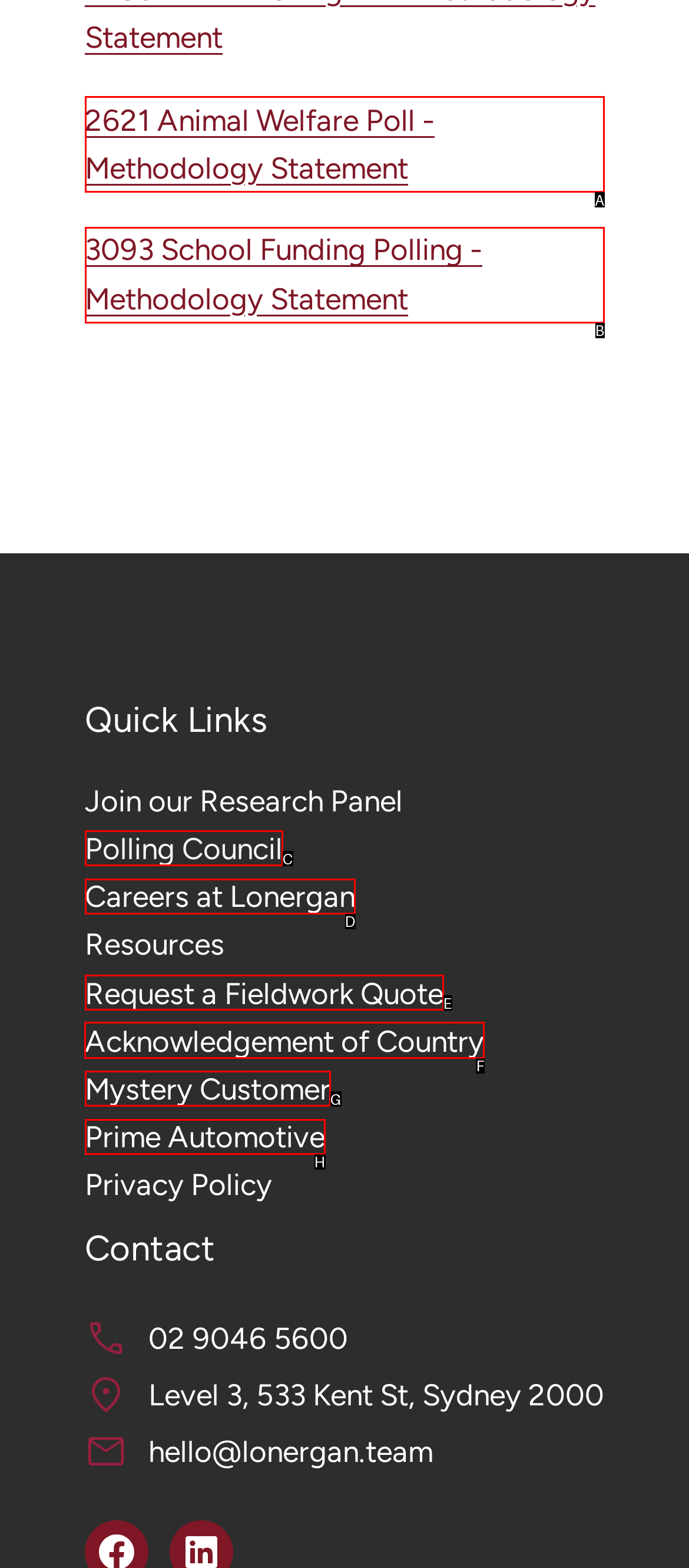Determine the HTML element to click for the instruction: Read the acknowledgement of country.
Answer with the letter corresponding to the correct choice from the provided options.

F